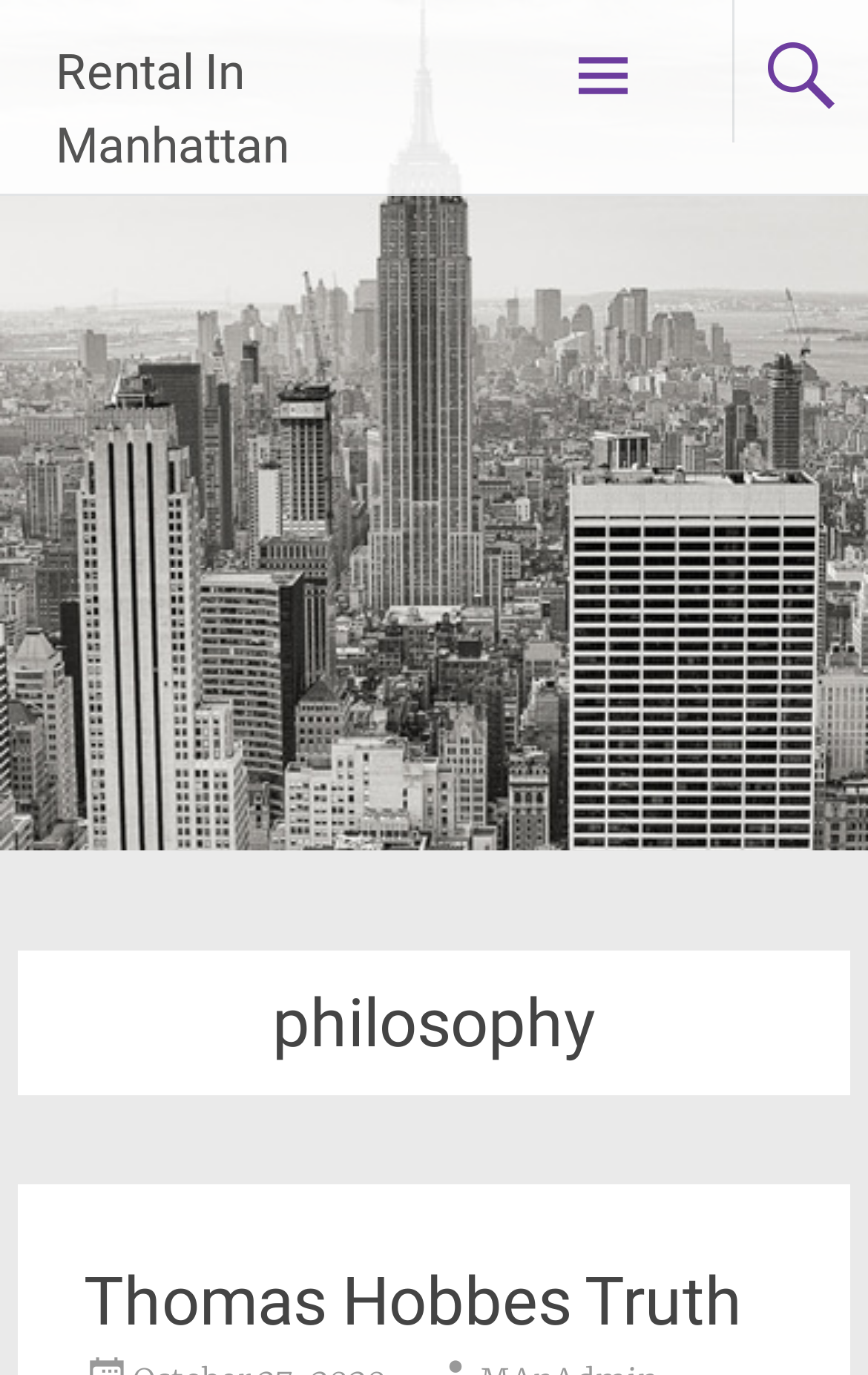Provide a one-word or short-phrase response to the question:
What is the name of the philosopher mentioned?

Thomas Hobbes